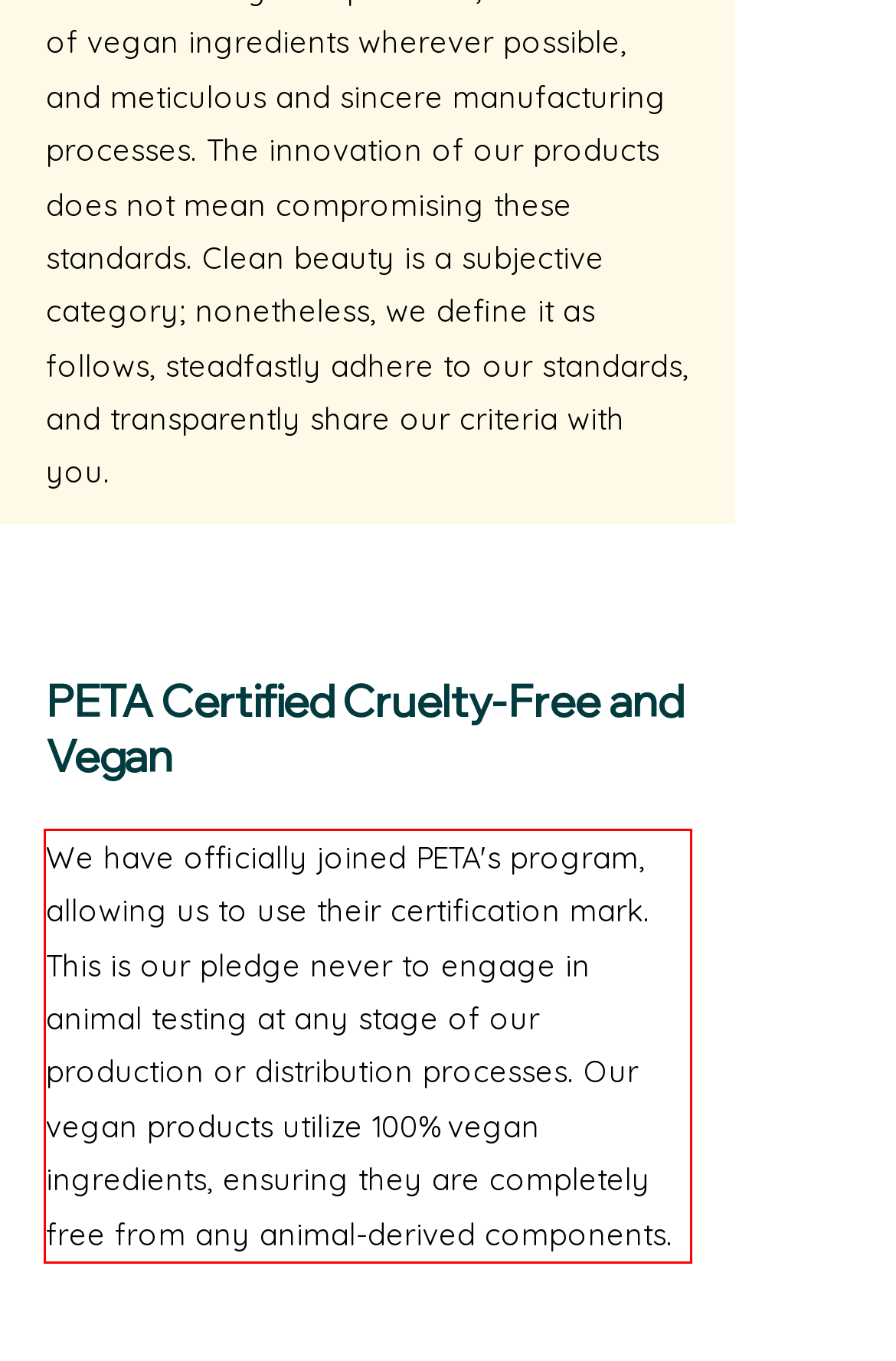Review the webpage screenshot provided, and perform OCR to extract the text from the red bounding box.

We have officially joined PETA's program, allowing us to use their certification mark. This is our pledge never to engage in animal testing at any stage of our production or distribution processes. Our vegan products utilize 100% vegan ingredients, ensuring they are completely free from any animal-derived components.